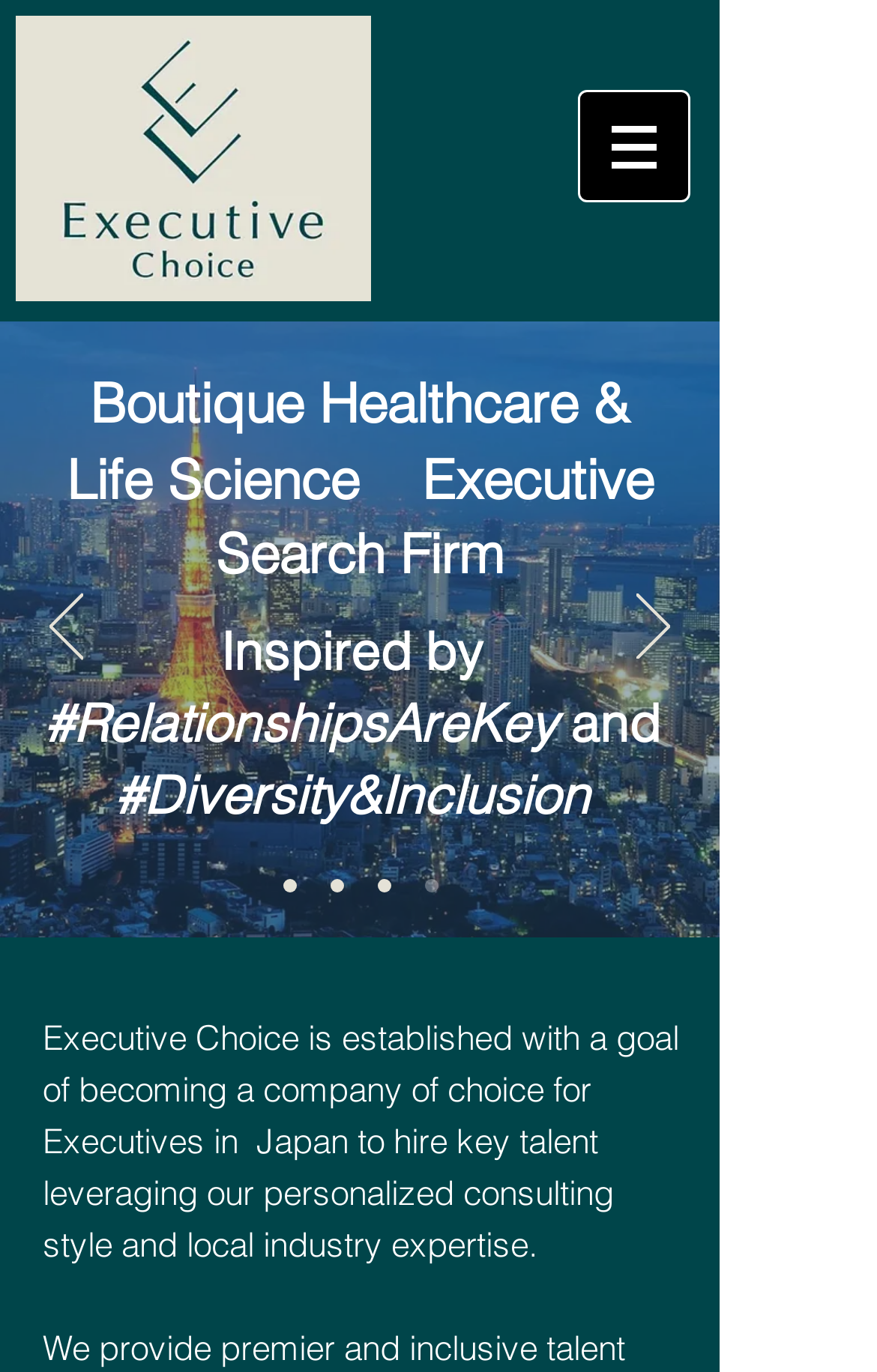Respond to the following question with a brief word or phrase:
What type of positions does the company cover?

C-level and Managerial